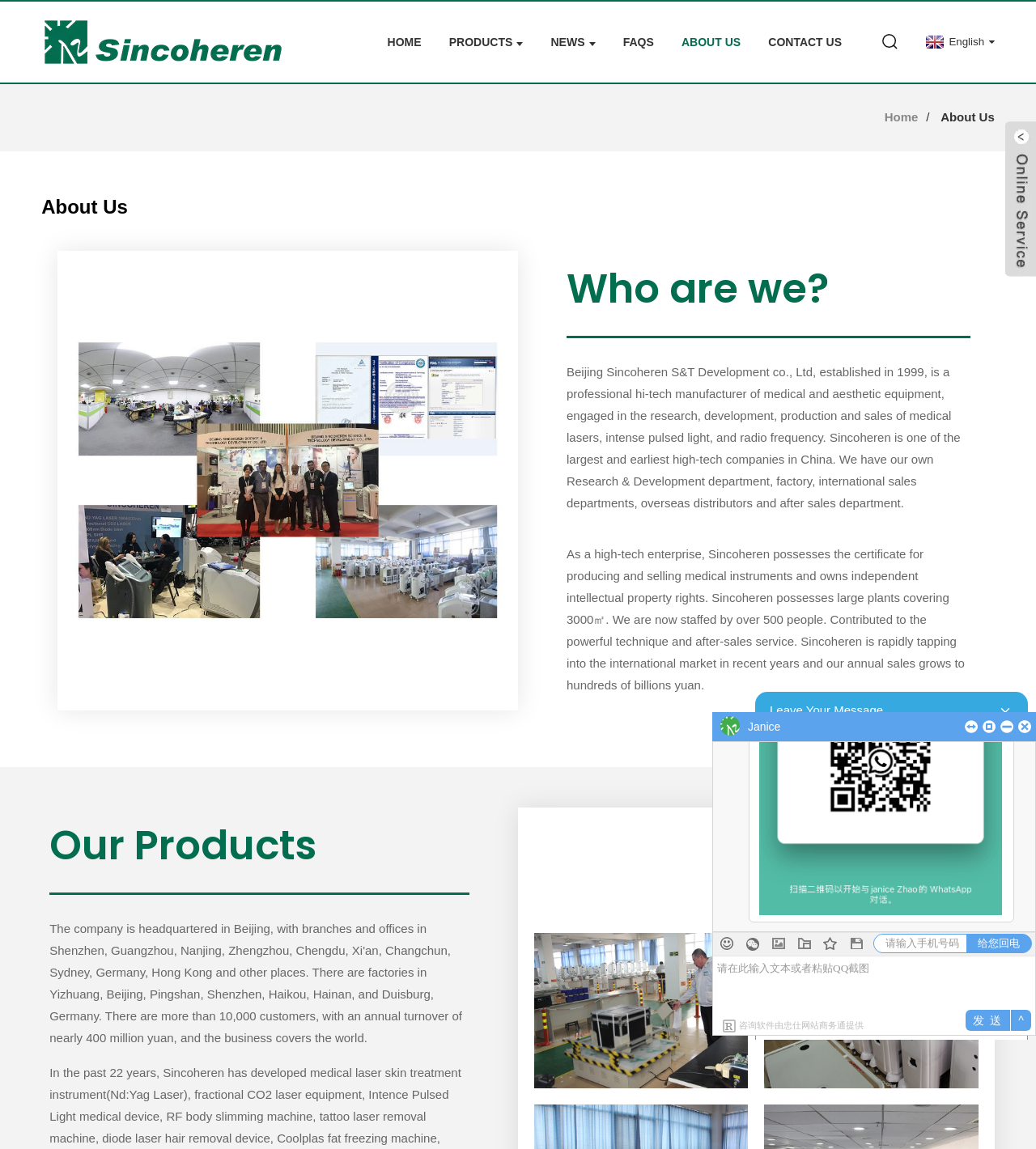Please find the bounding box for the UI element described by: "Cargo Reports".

None